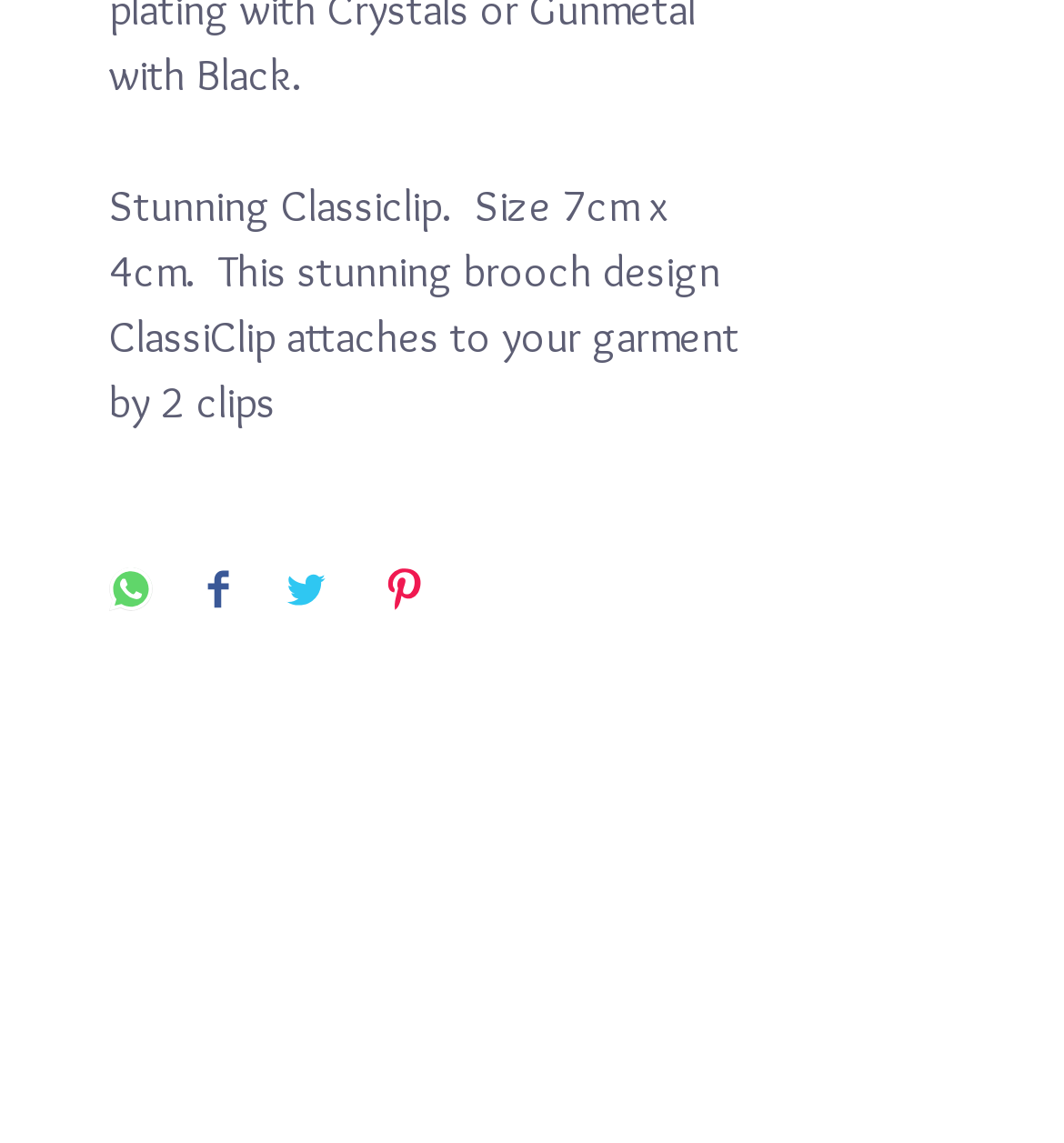How many social media platforms can you share on?
Give a thorough and detailed response to the question.

There are four social media sharing buttons: 'Share on WhatsApp', 'Share on Facebook', 'Share on Twitter', and 'Pin on Pinterest', each with an image and a button element.